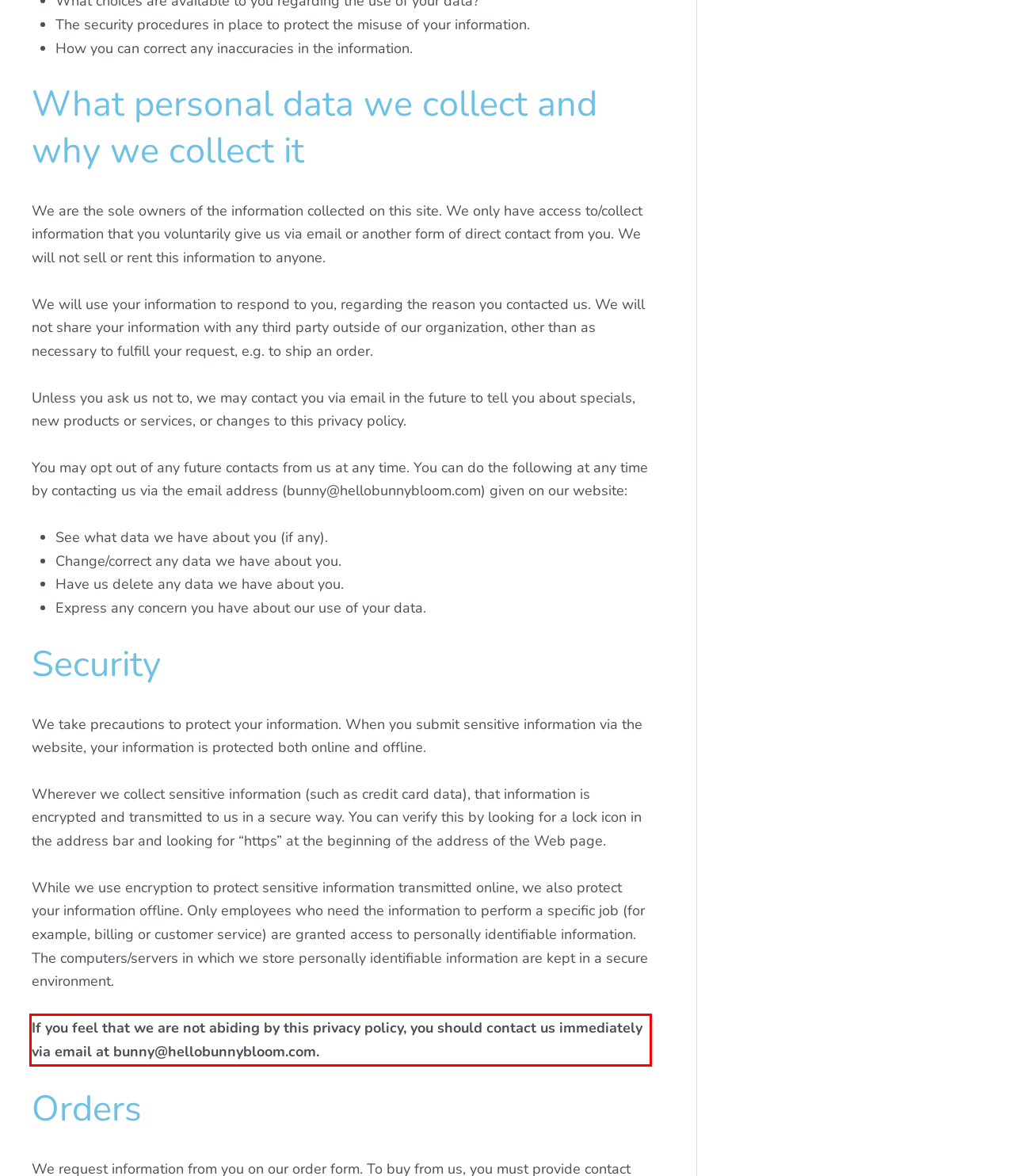Extract and provide the text found inside the red rectangle in the screenshot of the webpage.

If you feel that we are not abiding by this privacy policy, you should contact us immediately via email at bunny@hellobunnybloom.com.